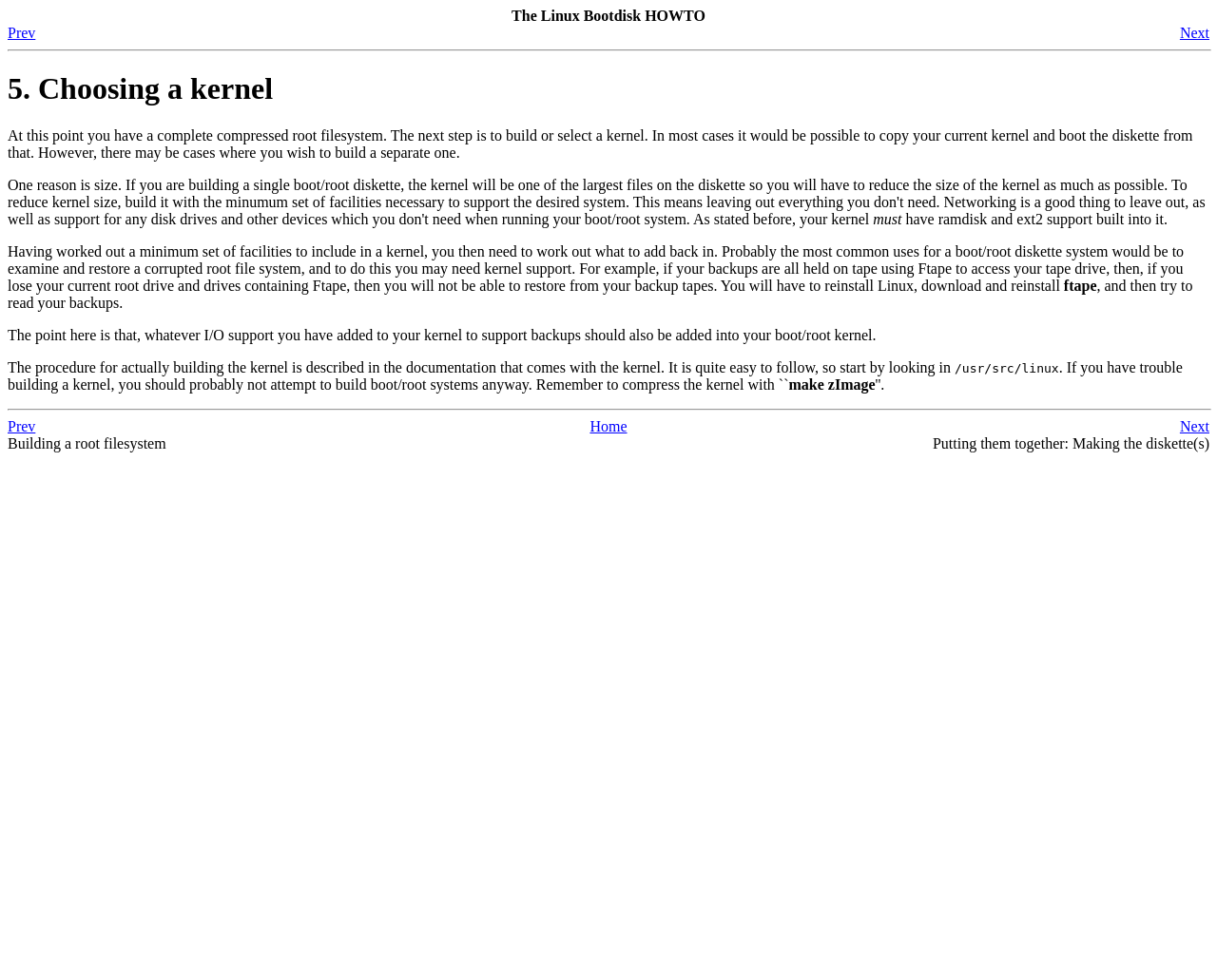Determine the bounding box coordinates for the HTML element mentioned in the following description: "5. Choosing a kernel". The coordinates should be a list of four floats ranging from 0 to 1, represented as [left, top, right, bottom].

[0.006, 0.073, 0.224, 0.108]